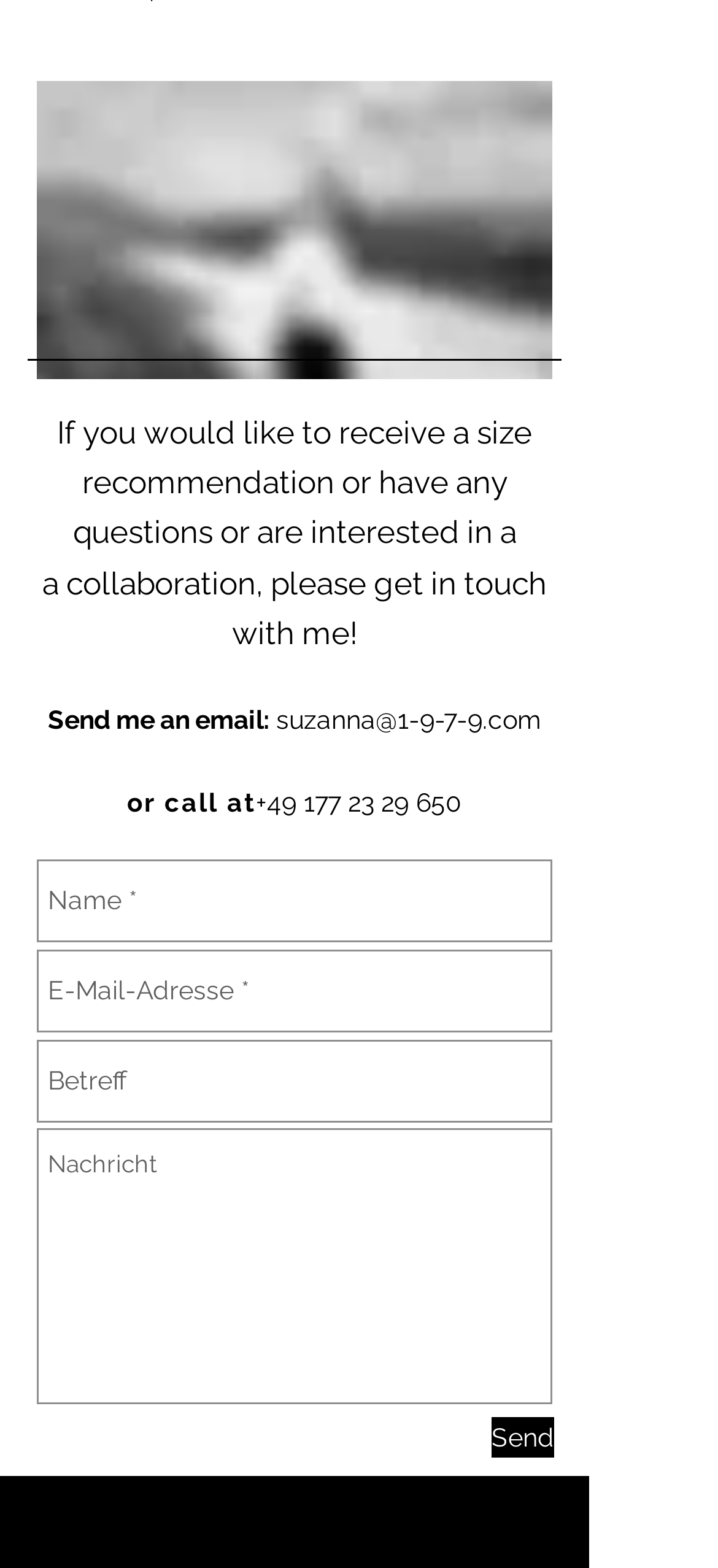Given the element description aria-label="Name *" name="name-*" placeholder="Name *", predict the bounding box coordinates for the UI element in the webpage screenshot. The format should be (top-left x, top-left y, bottom-right x, bottom-right y), and the values should be between 0 and 1.

[0.051, 0.549, 0.769, 0.601]